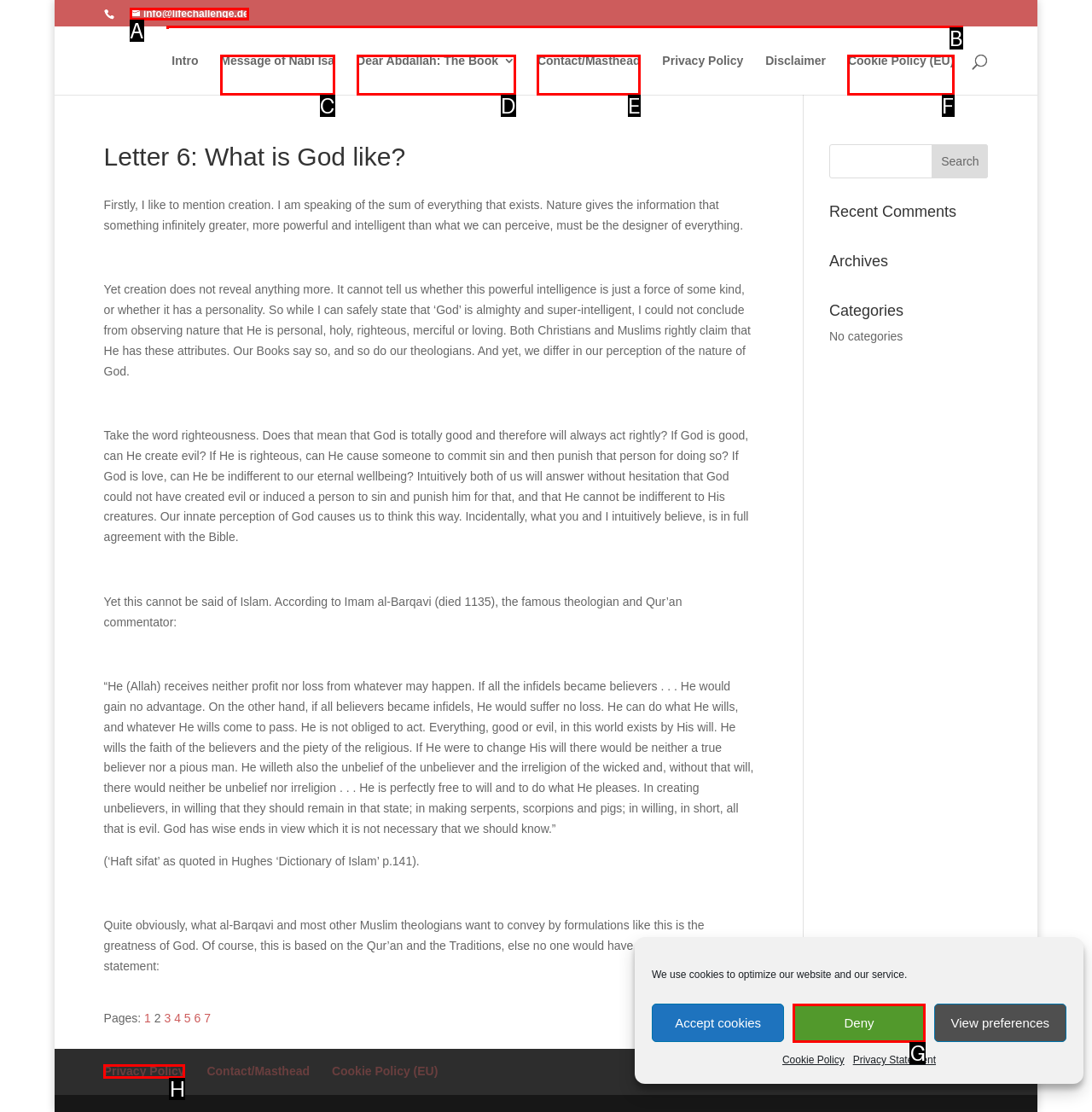Select the appropriate letter to fulfill the given instruction: Check out Uncle Vanya
Provide the letter of the correct option directly.

None